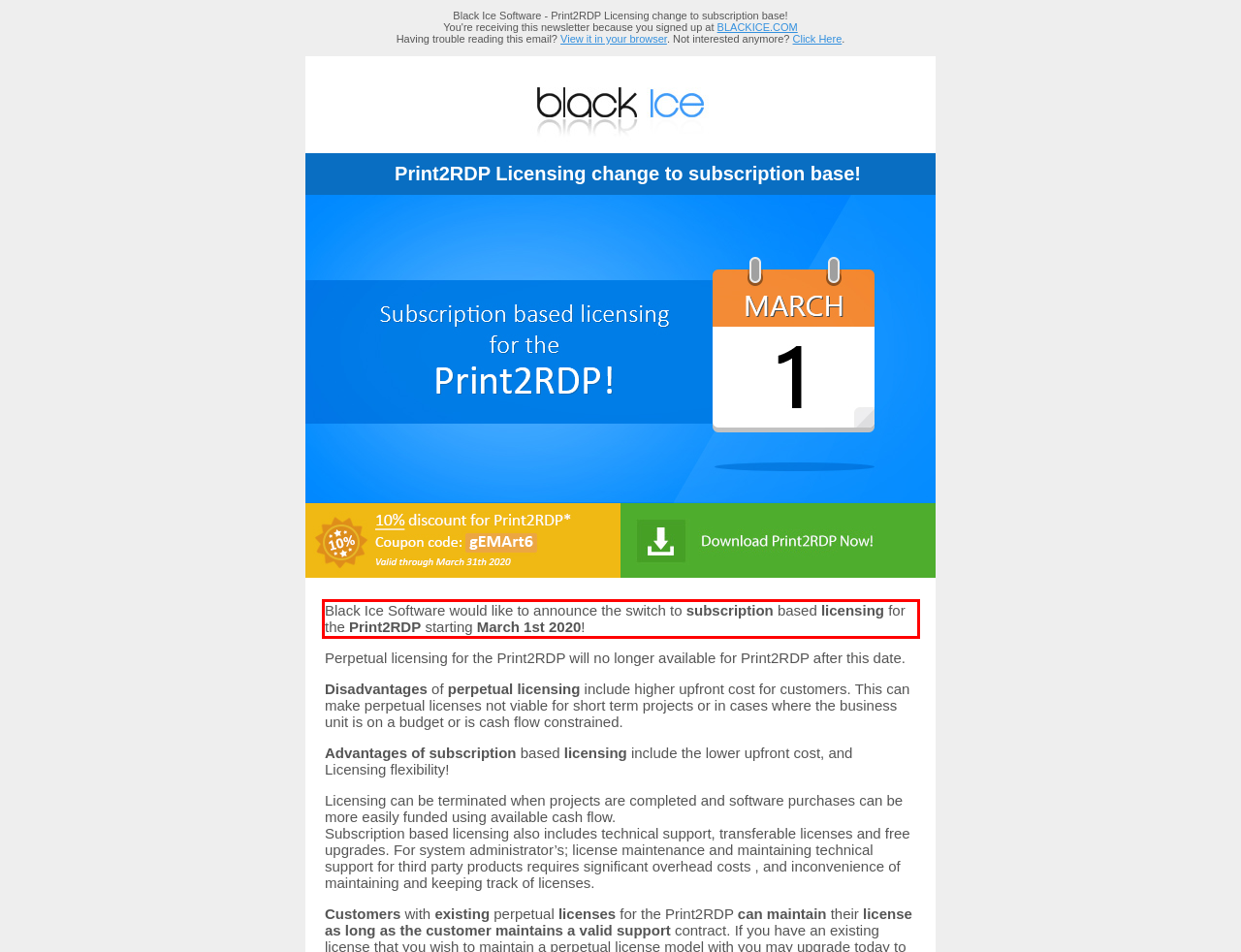Please extract the text content from the UI element enclosed by the red rectangle in the screenshot.

Black Ice Software would like to announce the switch to subscription based licensing for the Print2RDP starting March 1st 2020!